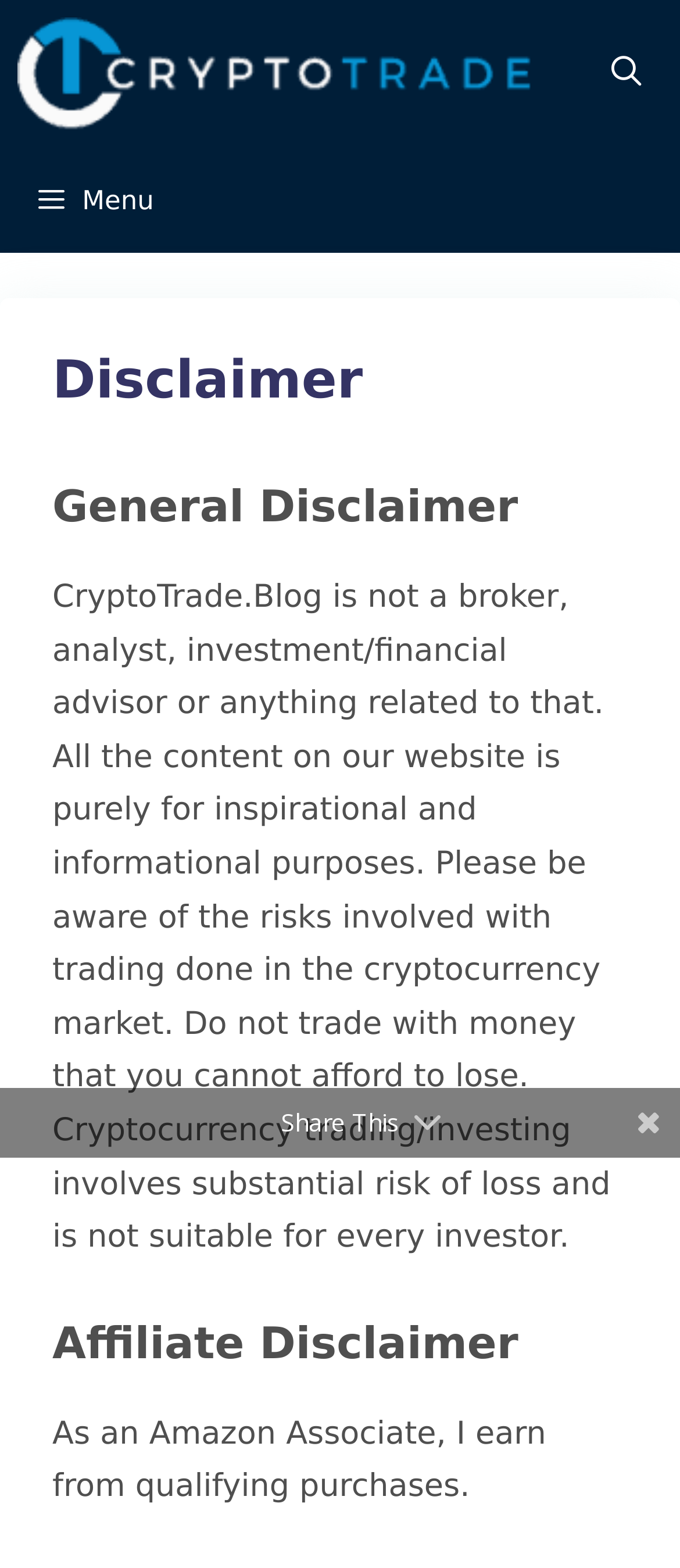What is the affiliation of the website with Amazon?
Look at the image and provide a short answer using one word or a phrase.

Amazon Associate